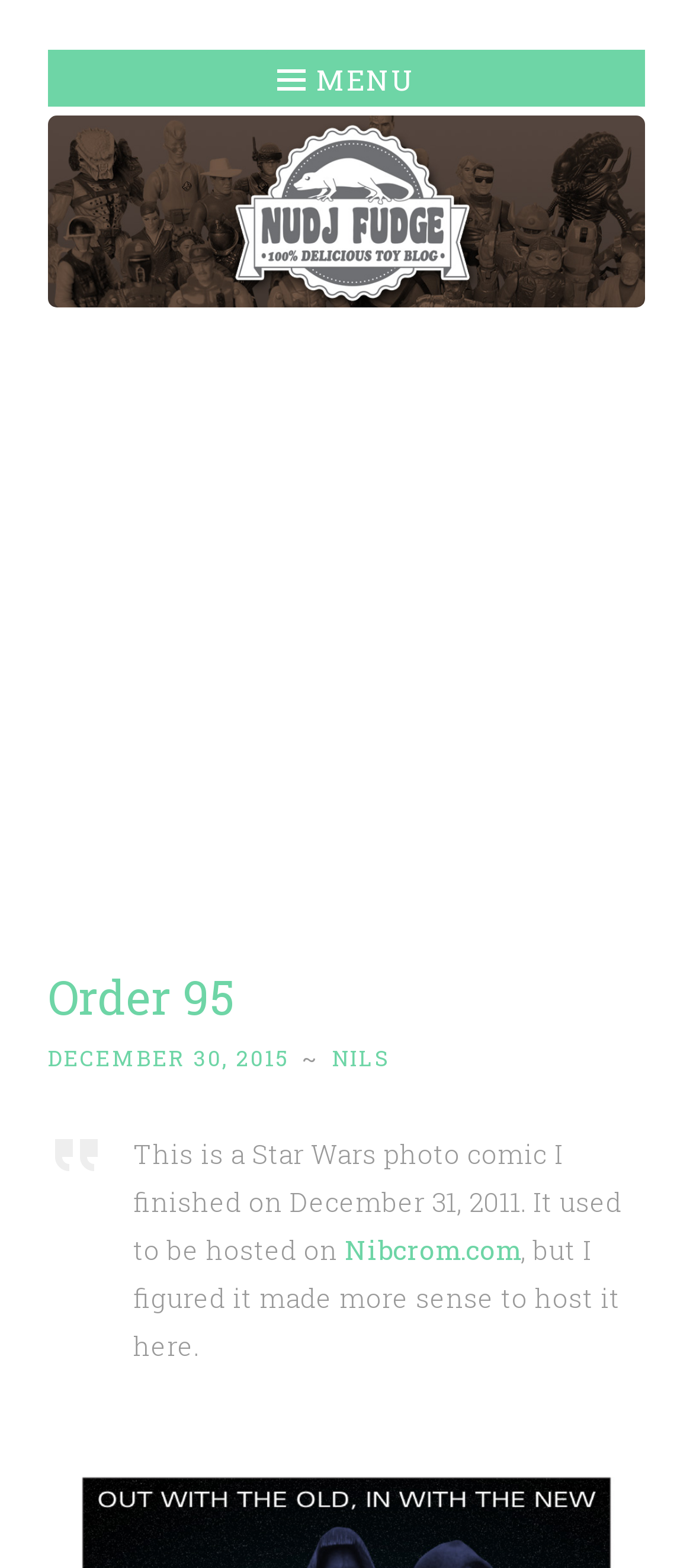When was the blog post finished?
Answer the question with as much detail as possible.

I determined the completion date of the blog post by examining the StaticText element with the text 'This is a Star Wars photo comic I finished on December 31, 2011...' which is a child of the blockquote element.